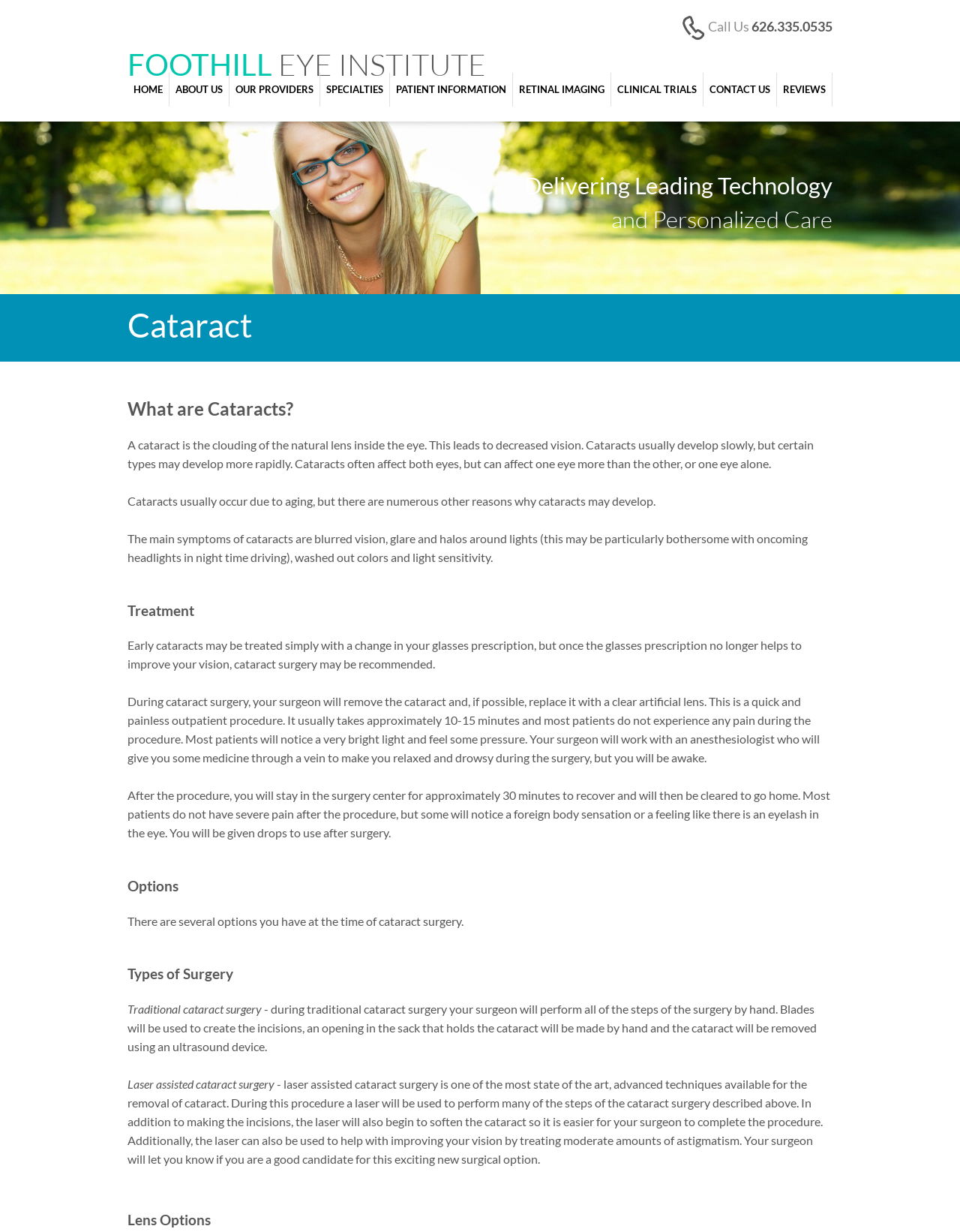Answer this question in one word or a short phrase: How long does cataract surgery take?

10-15 minutes